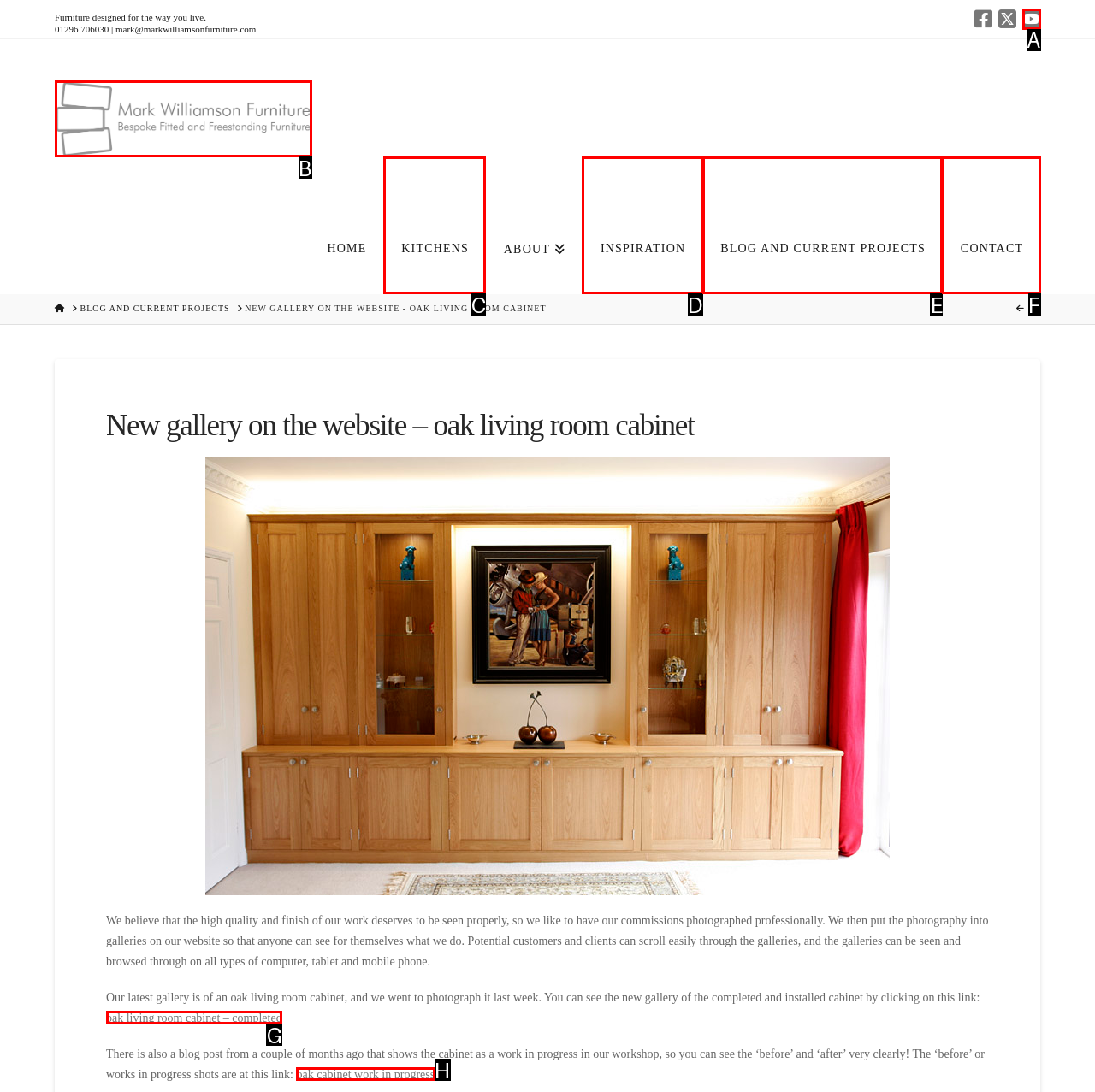Determine the HTML element that aligns with the description: parent_node: HOME
Answer by stating the letter of the appropriate option from the available choices.

B